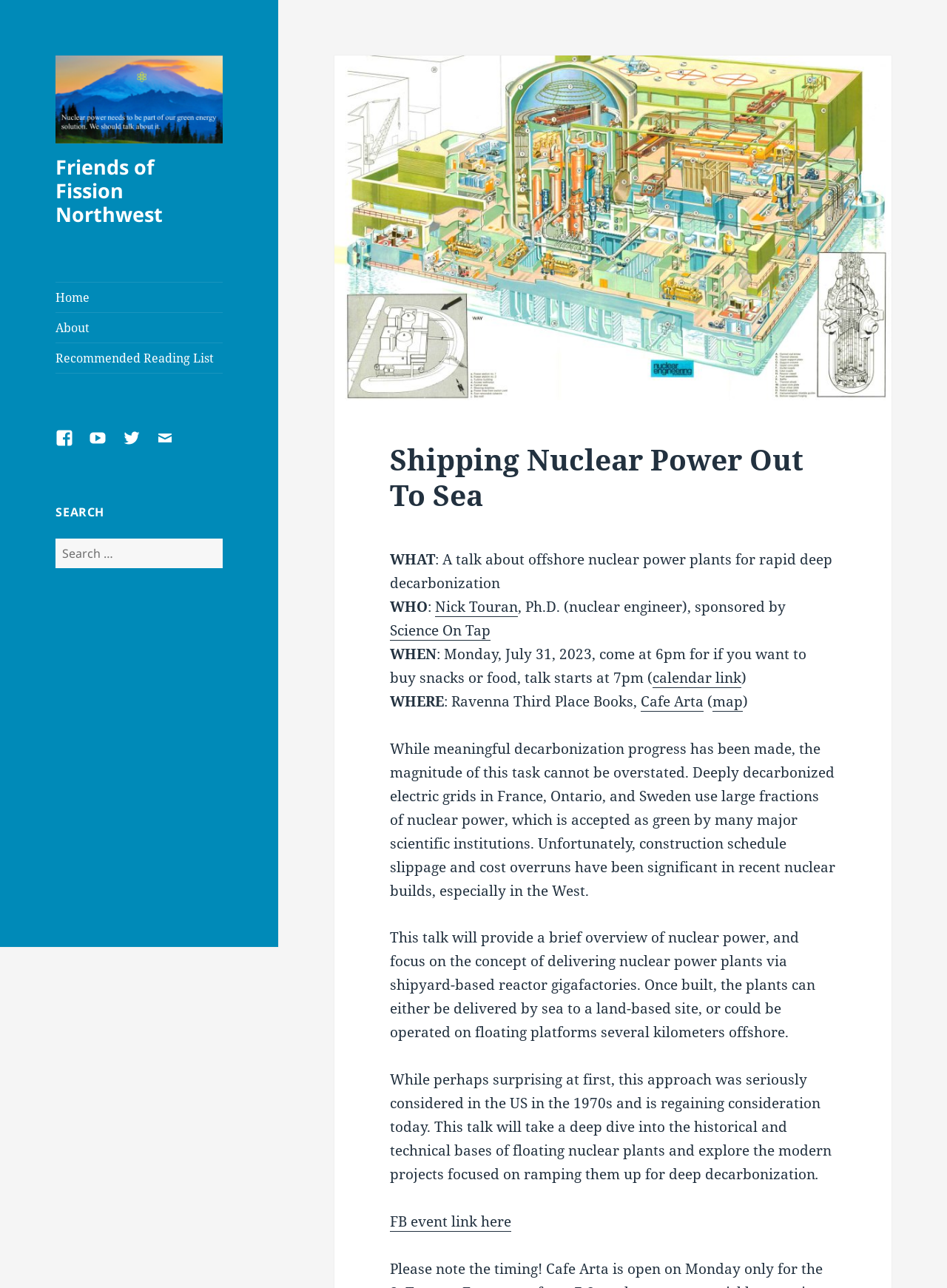Identify the bounding box coordinates necessary to click and complete the given instruction: "Read opinions".

None